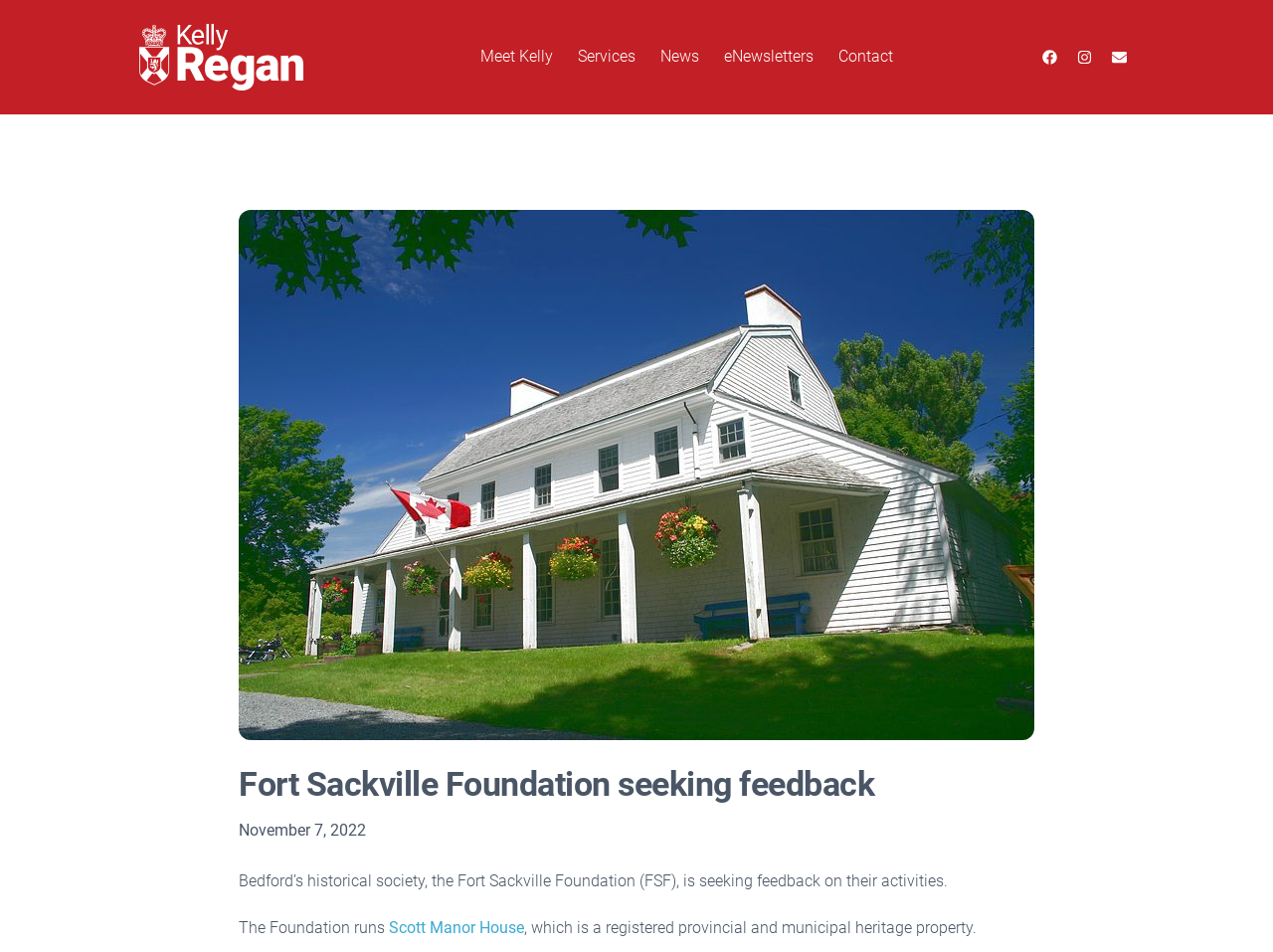Pinpoint the bounding box coordinates of the element to be clicked to execute the instruction: "Read about Scott Manor House".

[0.305, 0.964, 0.412, 0.984]